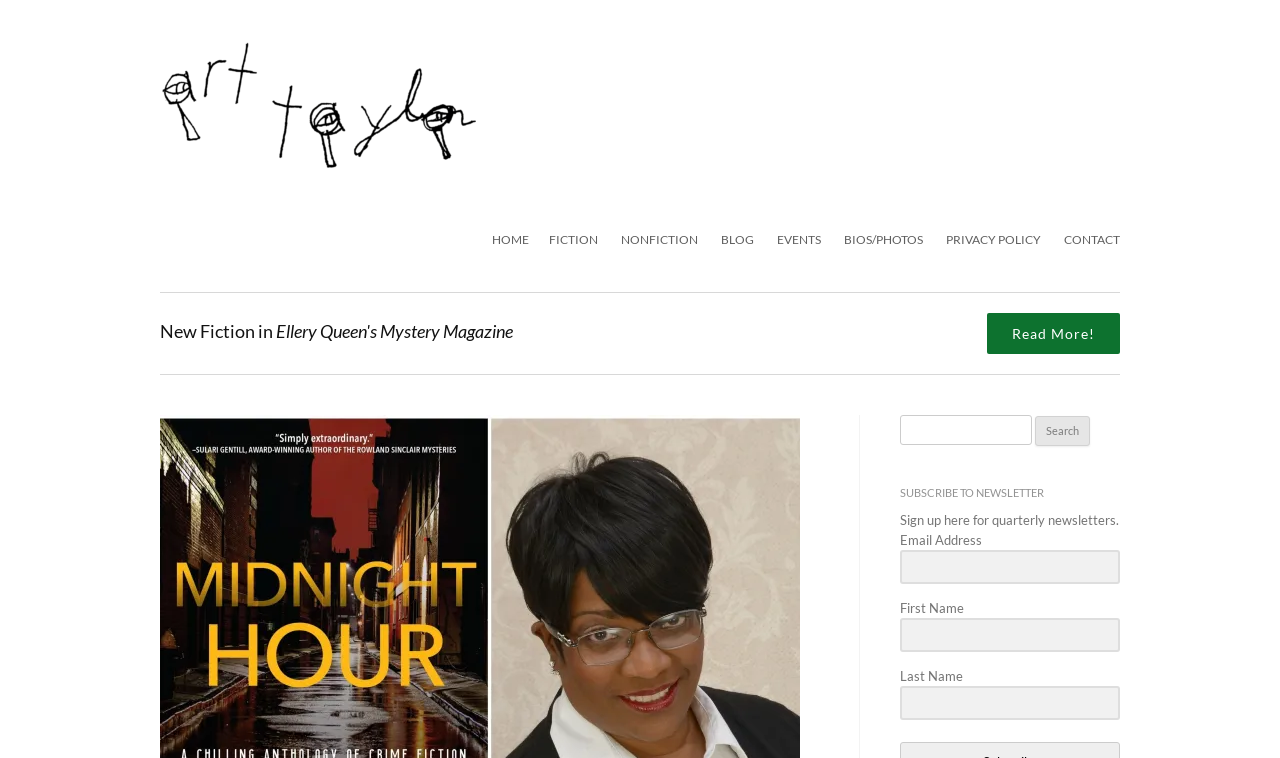How many text fields are there in the newsletter subscription form?
Please ensure your answer to the question is detailed and covers all necessary aspects.

I examined the newsletter subscription form and found three text fields: Email Address, First Name, and Last Name. These fields are required for users to input their information to subscribe to the newsletter.